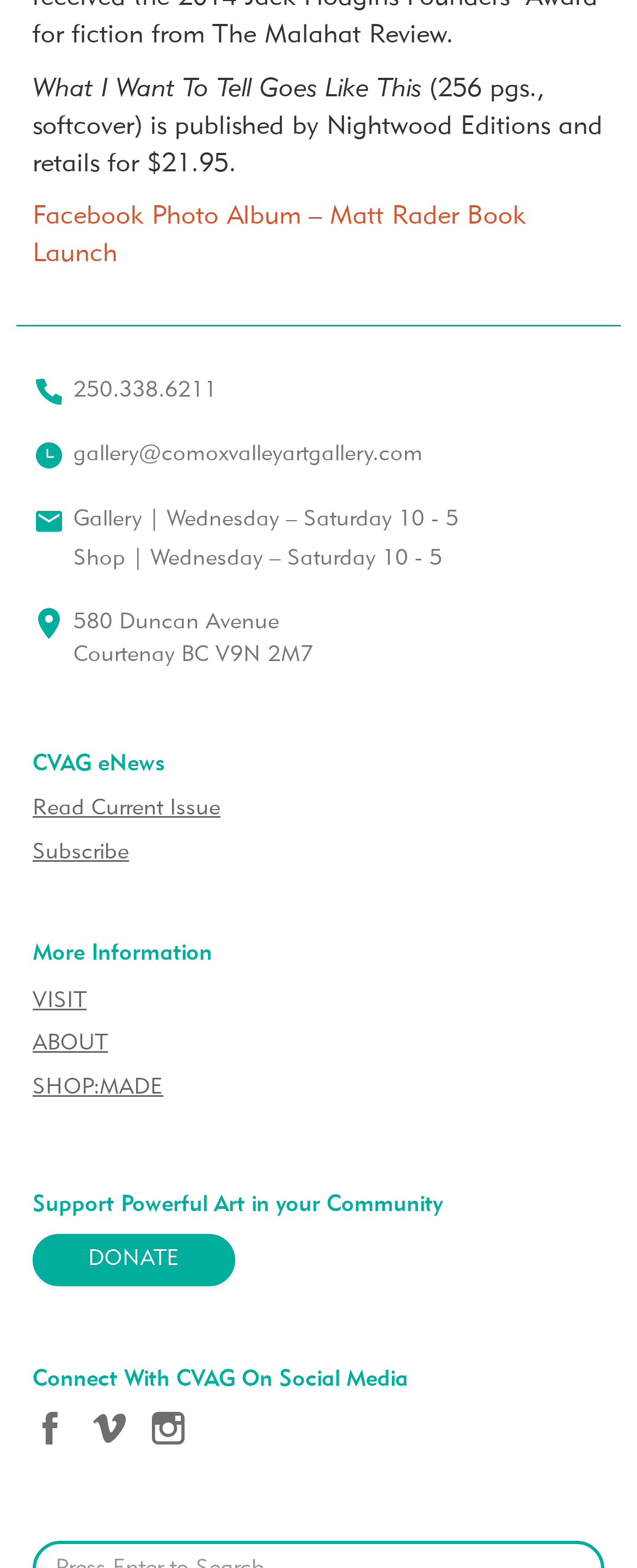Answer the following query with a single word or phrase:
What is the address of the gallery?

580 Duncan Avenue, Courtenay BC V9N 2M7